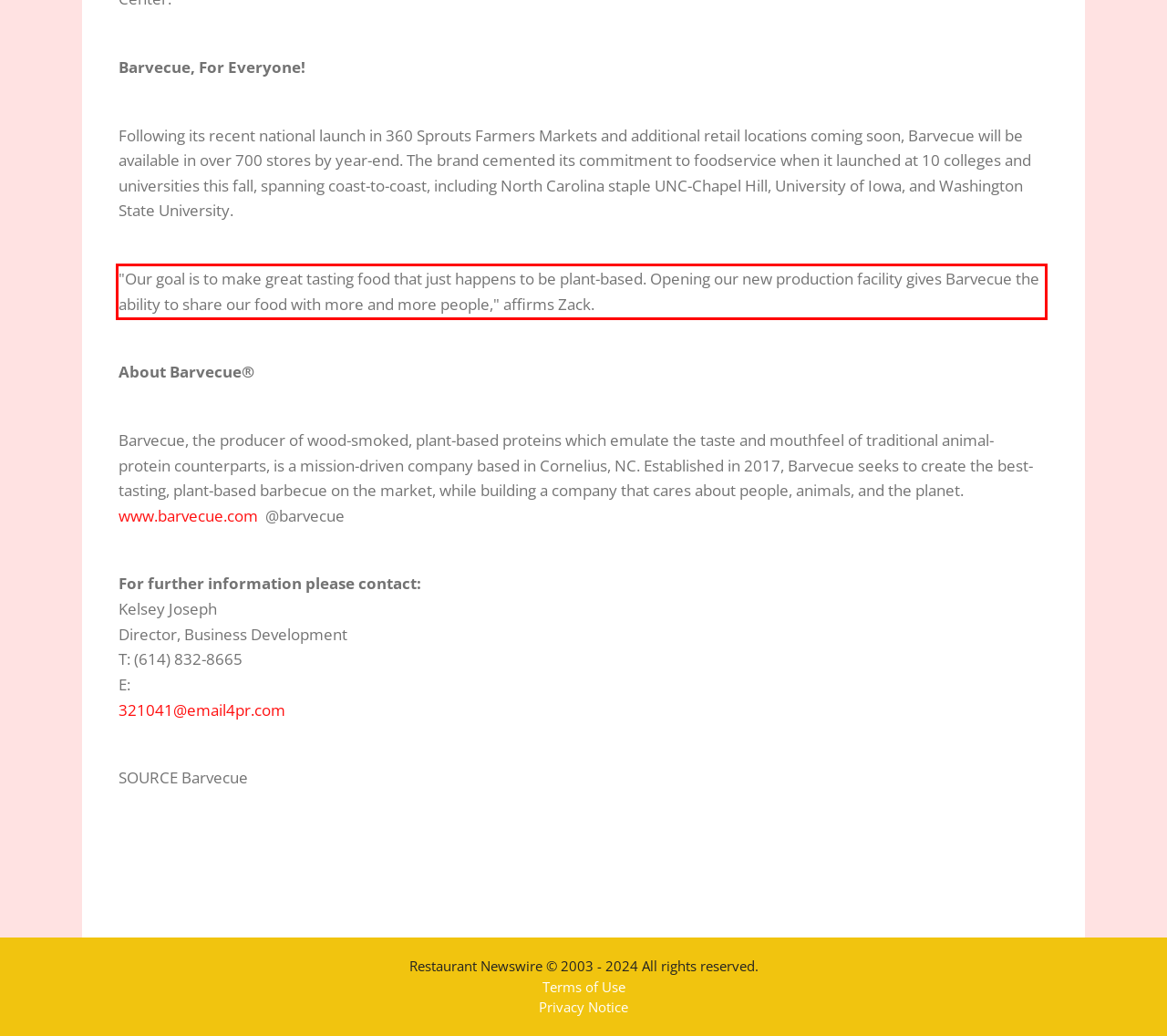Look at the webpage screenshot and recognize the text inside the red bounding box.

"Our goal is to make great tasting food that just happens to be plant-based. Opening our new production facility gives Barvecue the ability to share our food with more and more people," affirms Zack.